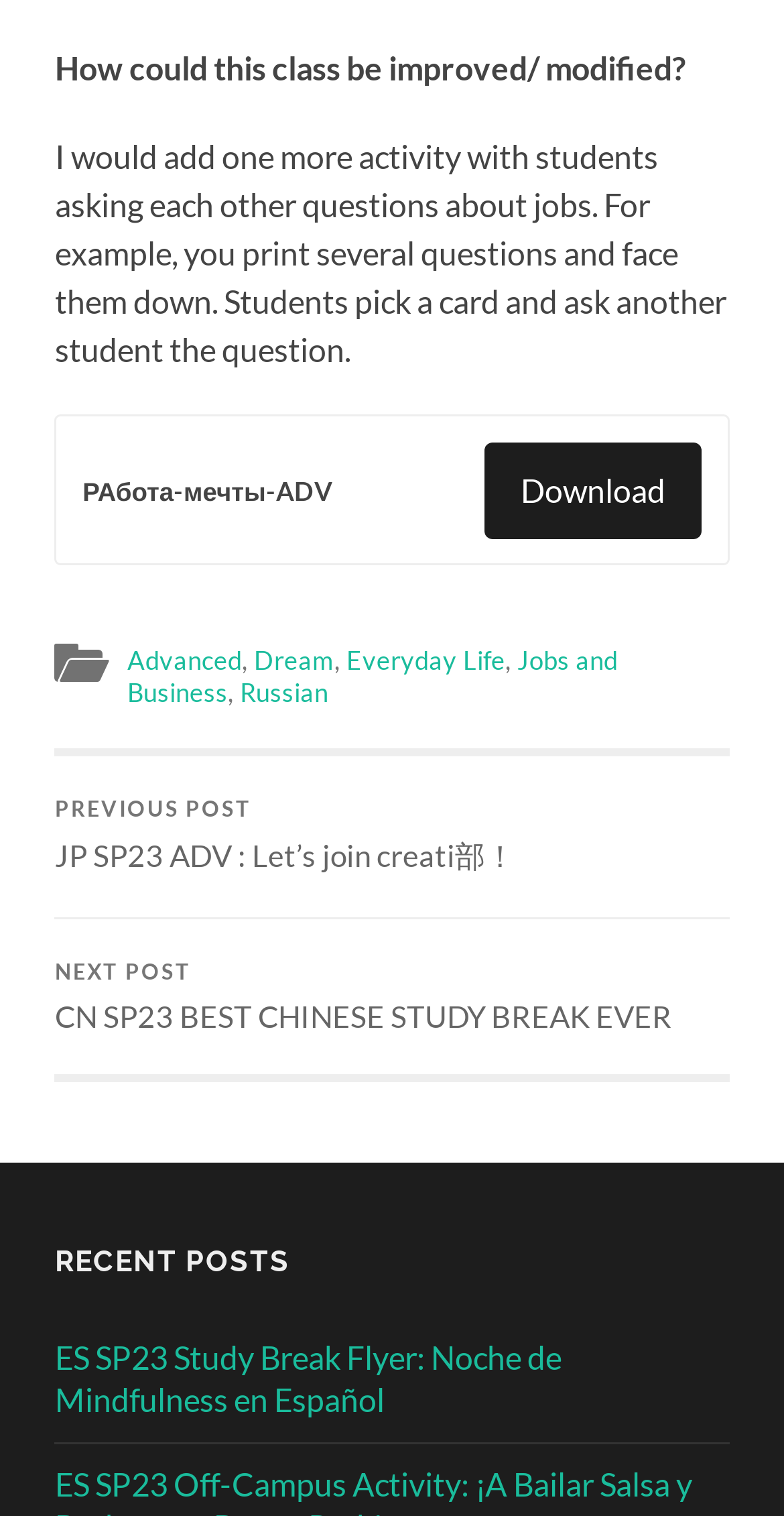Please identify the bounding box coordinates of the element's region that I should click in order to complete the following instruction: "View the 'ES SP23 Study Break Flyer: Noche de Mindfulness en Español' post". The bounding box coordinates consist of four float numbers between 0 and 1, i.e., [left, top, right, bottom].

[0.07, 0.883, 0.93, 0.938]